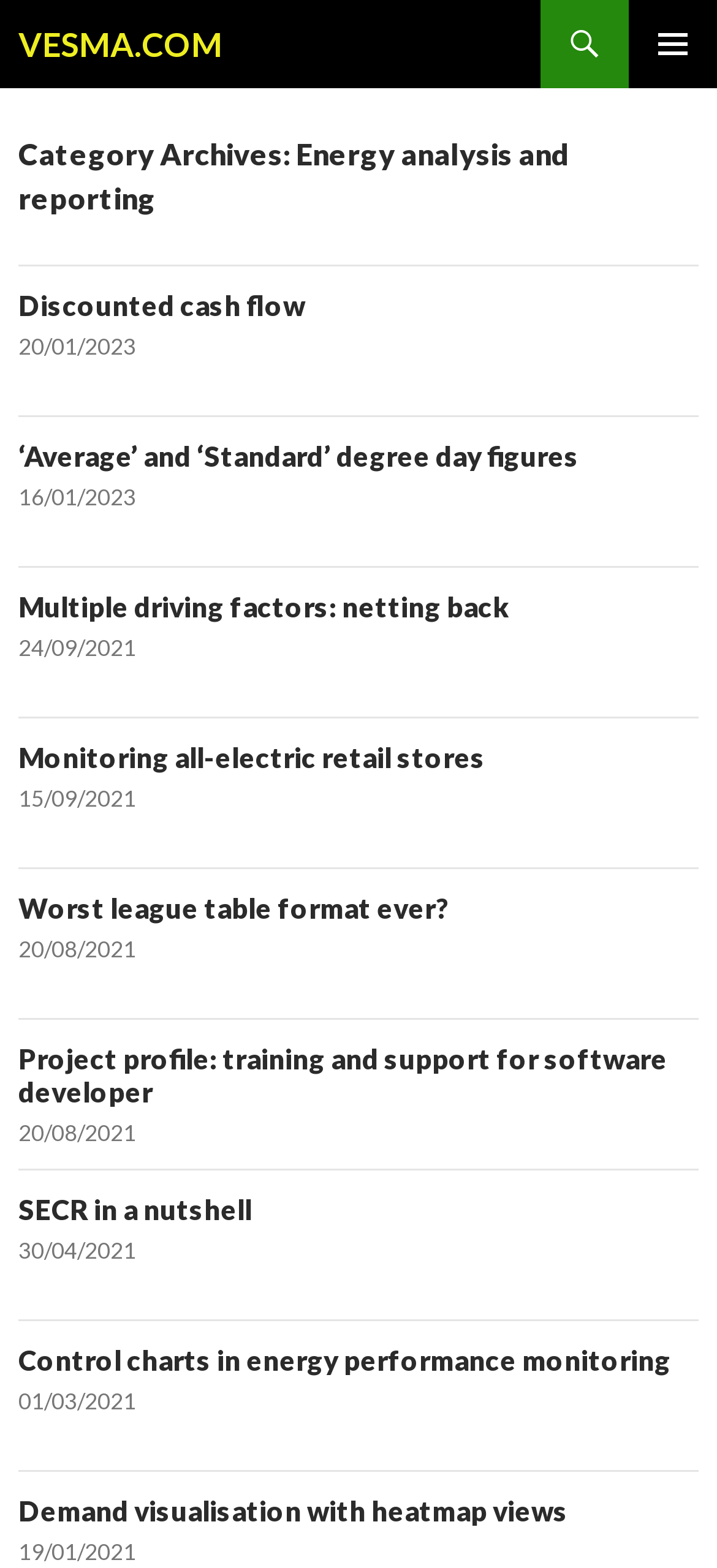How many articles are on this webpage?
Look at the image and respond with a one-word or short-phrase answer.

11